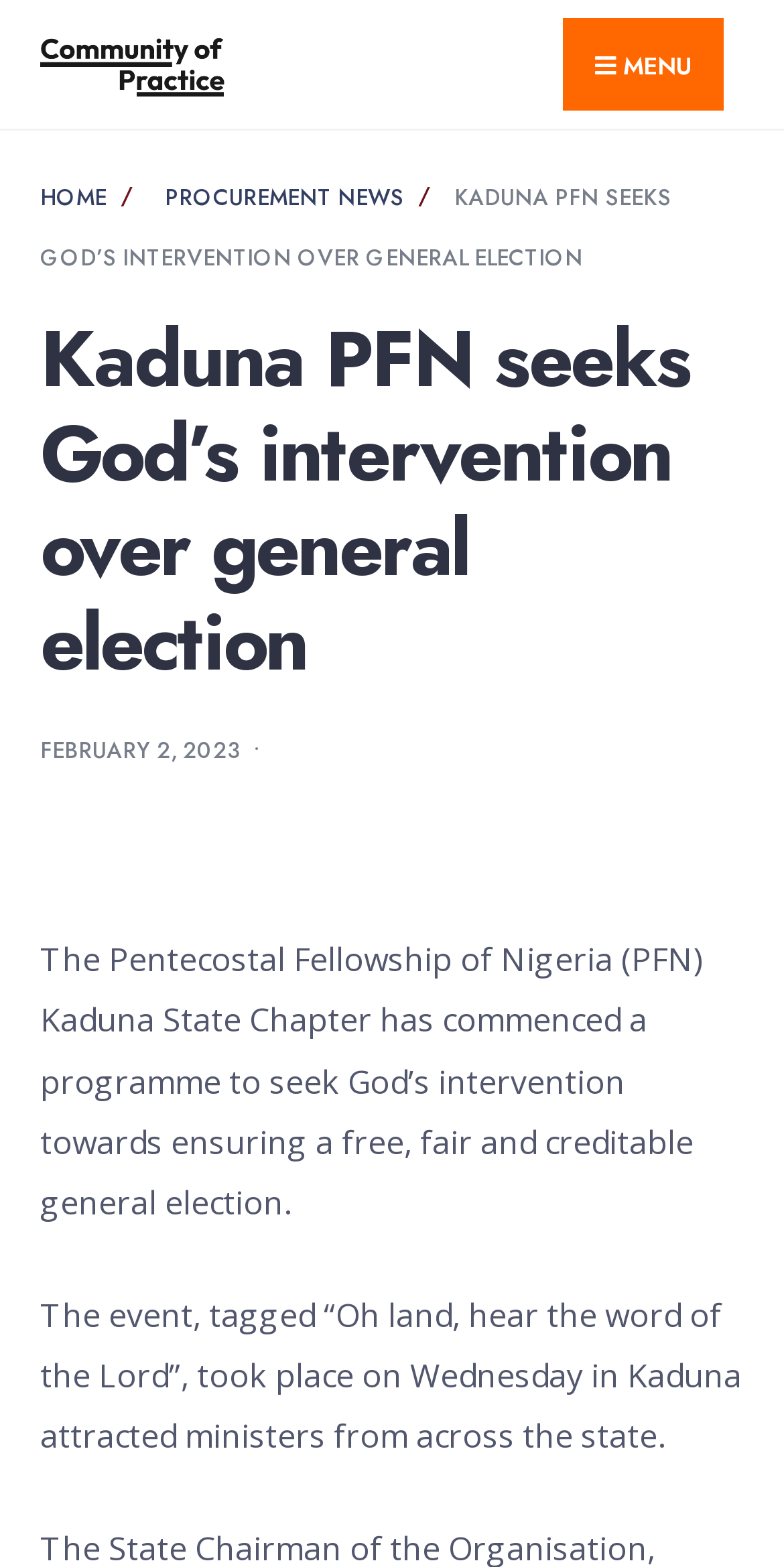Locate and extract the headline of this webpage.

Kaduna PFN seeks God’s intervention over general election